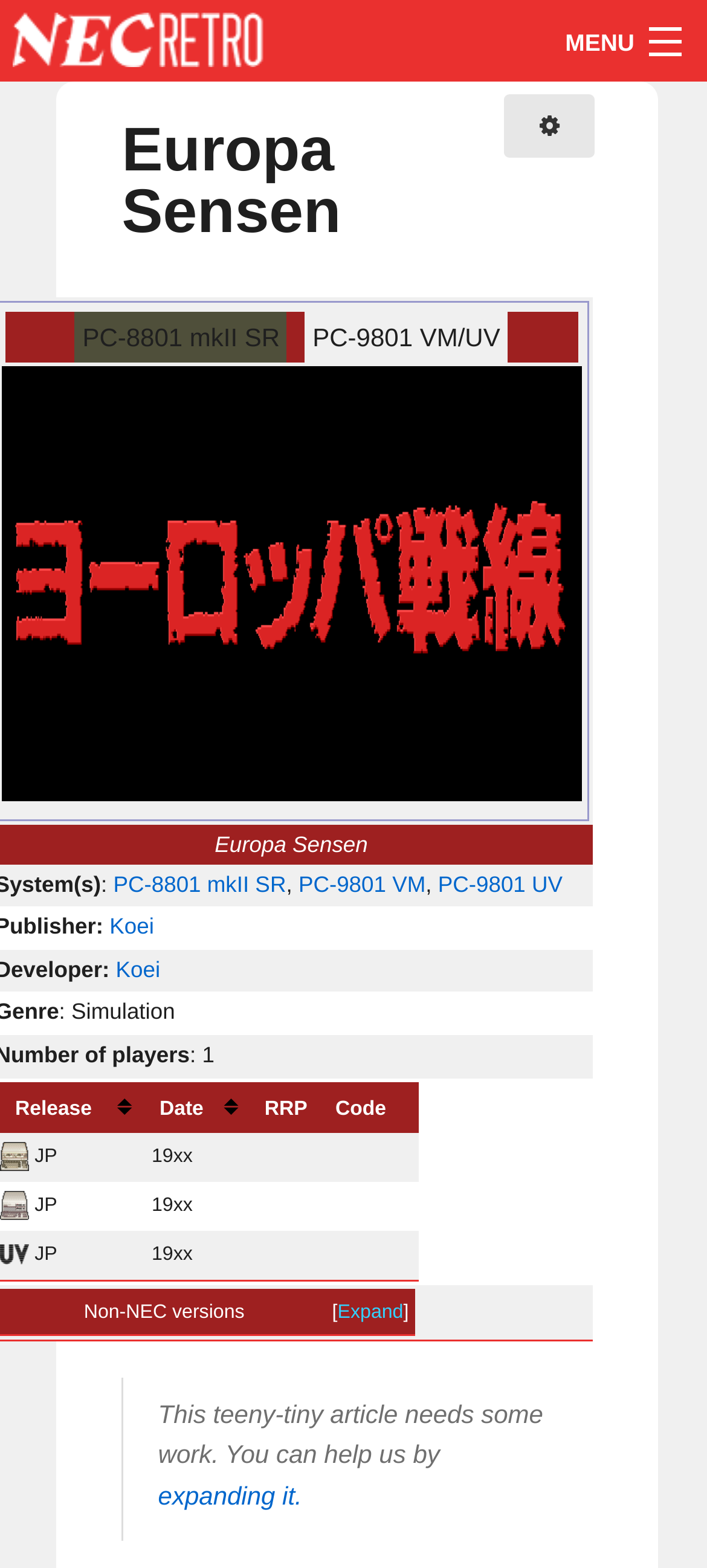Answer the question in one word or a short phrase:
How many tabs are available in the tablist?

2